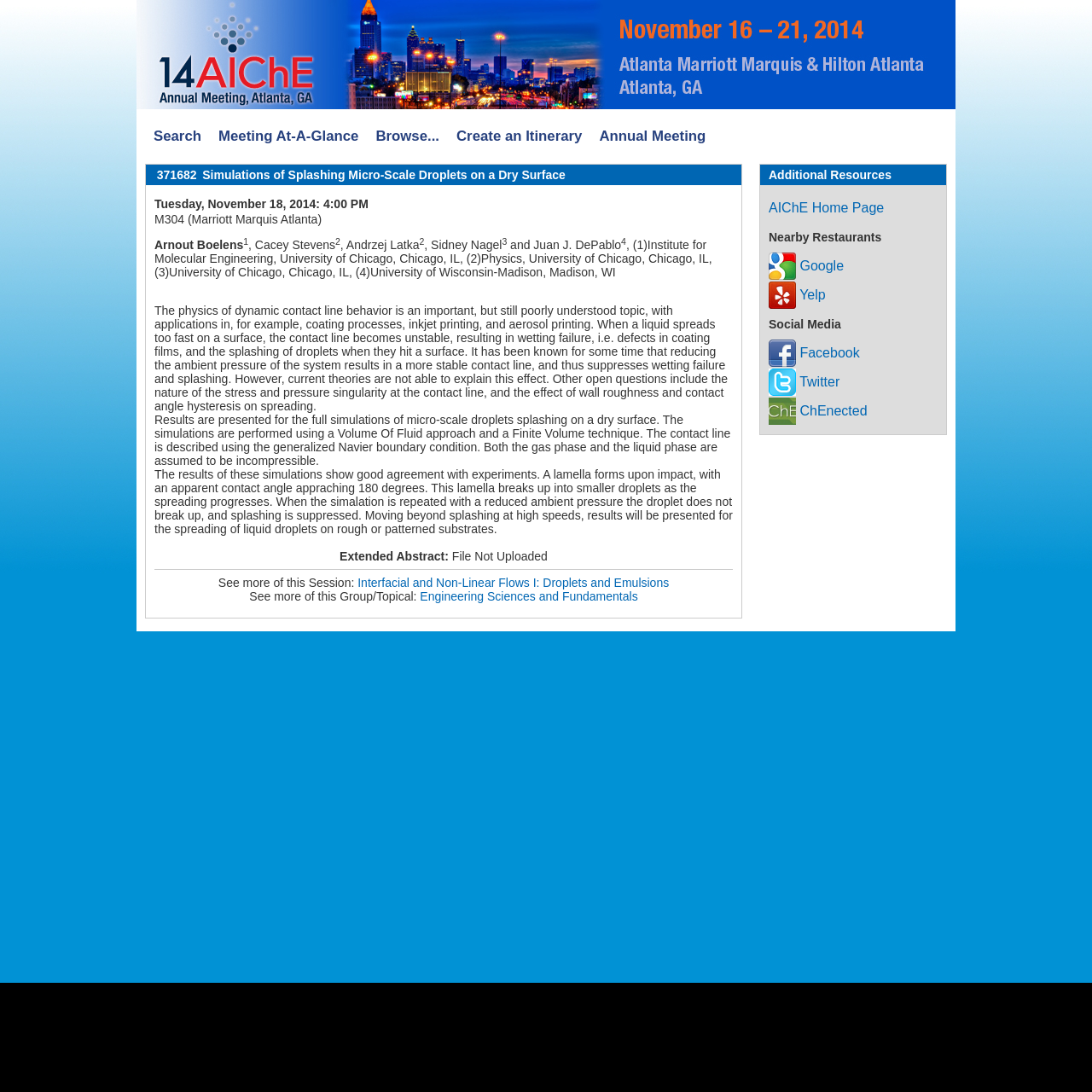Using the description: "Create an Itinerary", determine the UI element's bounding box coordinates. Ensure the coordinates are in the format of four float numbers between 0 and 1, i.e., [left, top, right, bottom].

[0.41, 0.112, 0.541, 0.138]